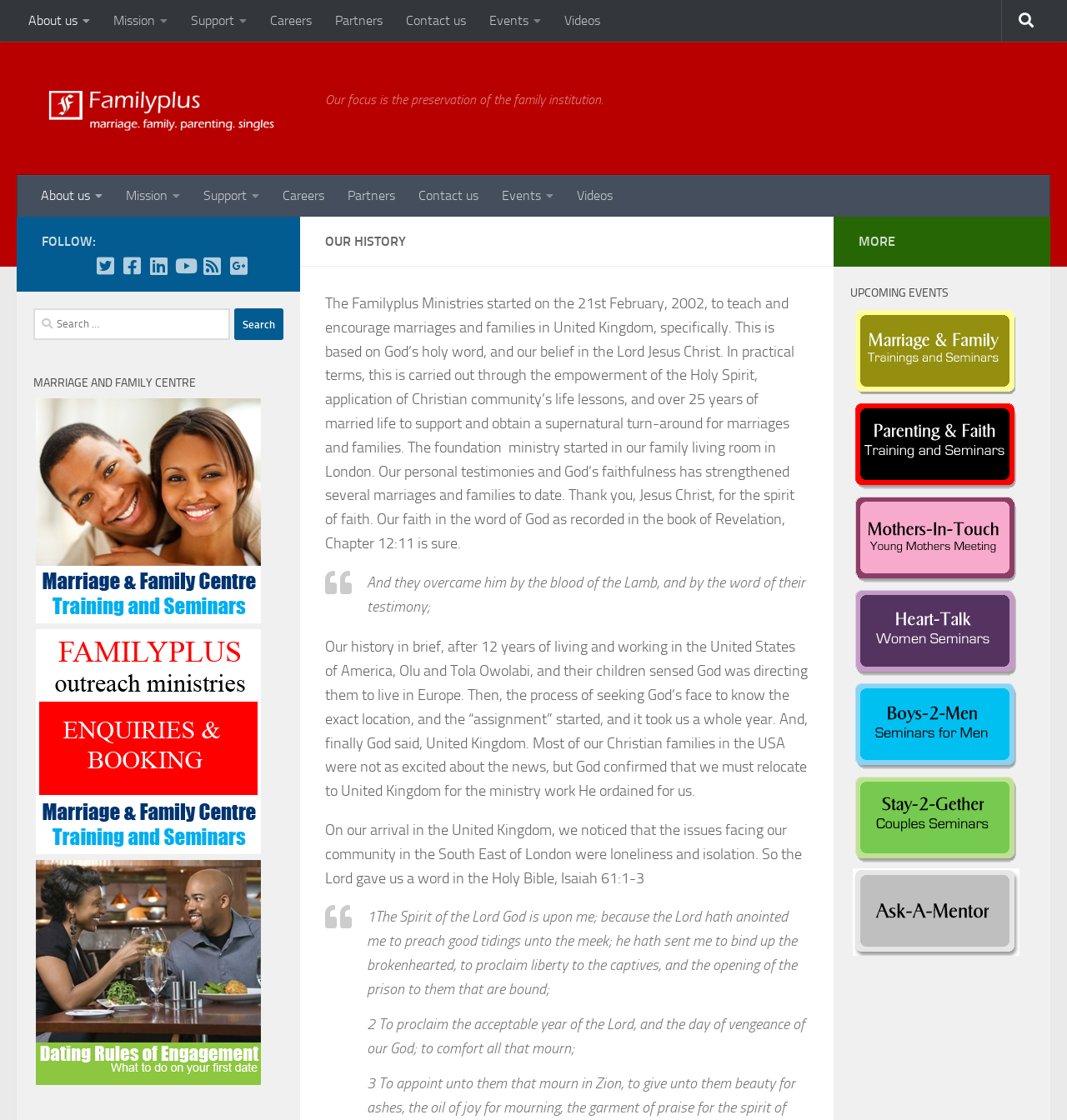How many upcoming events are listed?
Provide a comprehensive and detailed answer to the question.

By looking at the 'UPCOMING EVENTS' section, I counted five upcoming events, namely 'marriageandfamily', 'parentingandfaith', 'mothers-in-touch', 'heart-talk', and 'boys-2-men', which are listed in a table format.